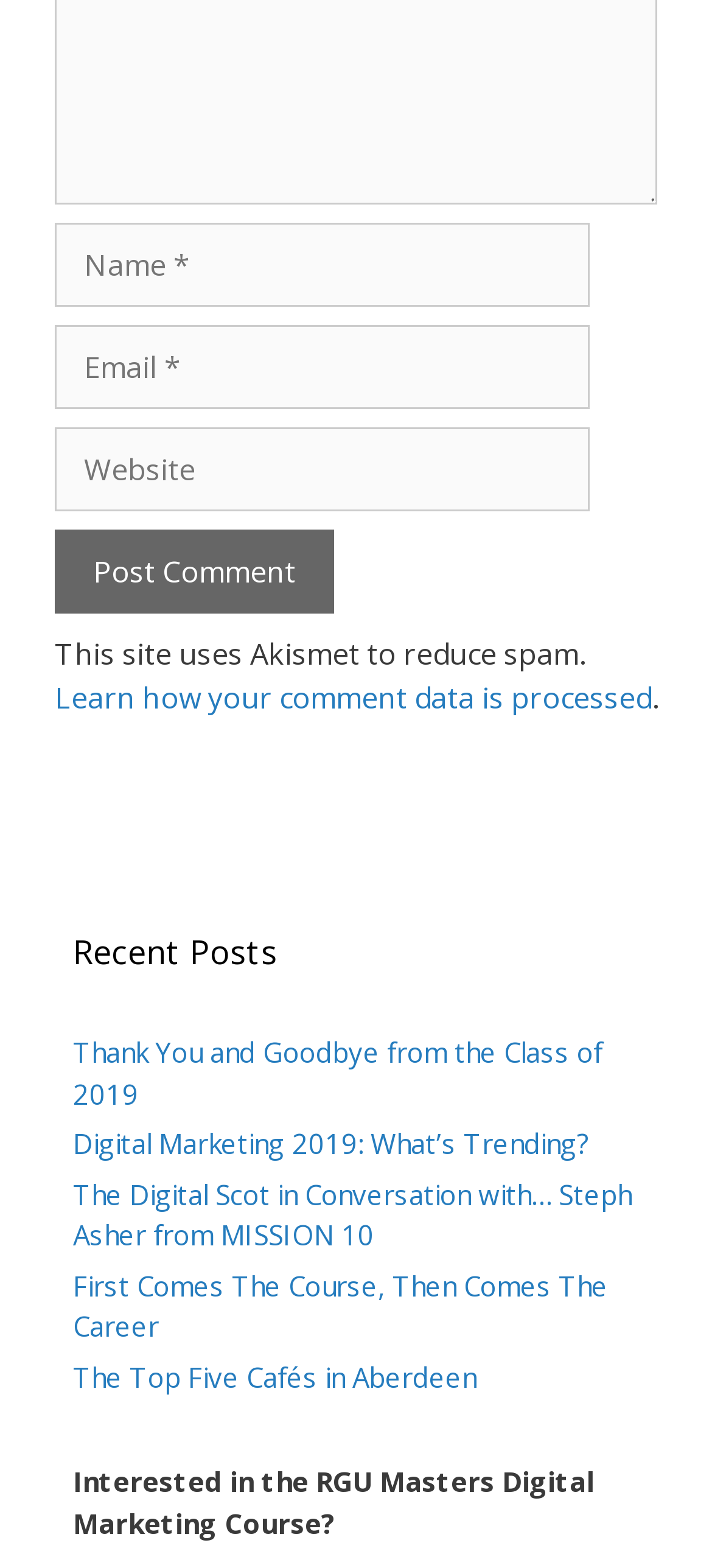With reference to the image, please provide a detailed answer to the following question: What is the RGU Masters Digital Marketing Course about?

The text 'Interested in the RGU Masters Digital Marketing Course?' suggests that the course is a university program related to digital marketing, and the RGU abbreviation likely stands for Robert Gordon University.